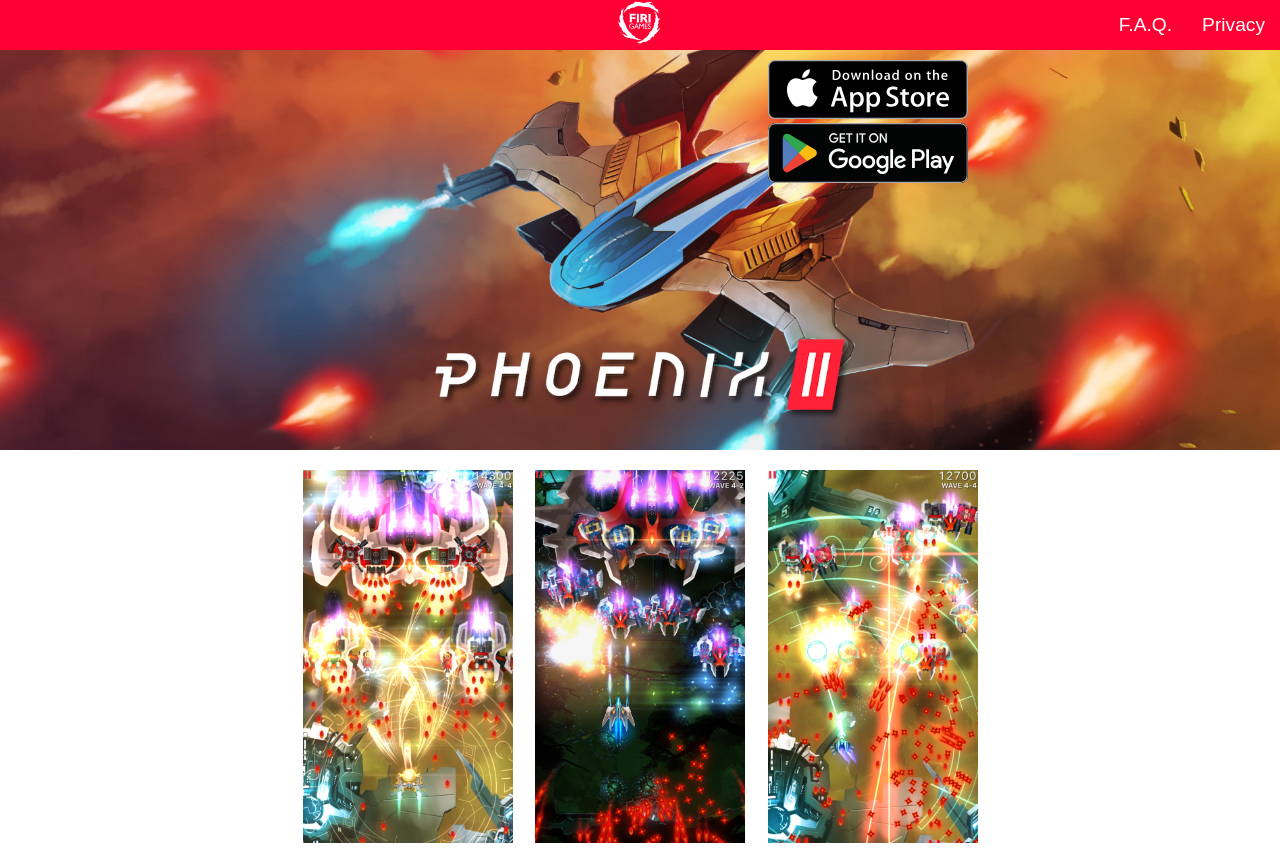Answer the question in one word or a short phrase:
Is the game a single-player game?

Unknown